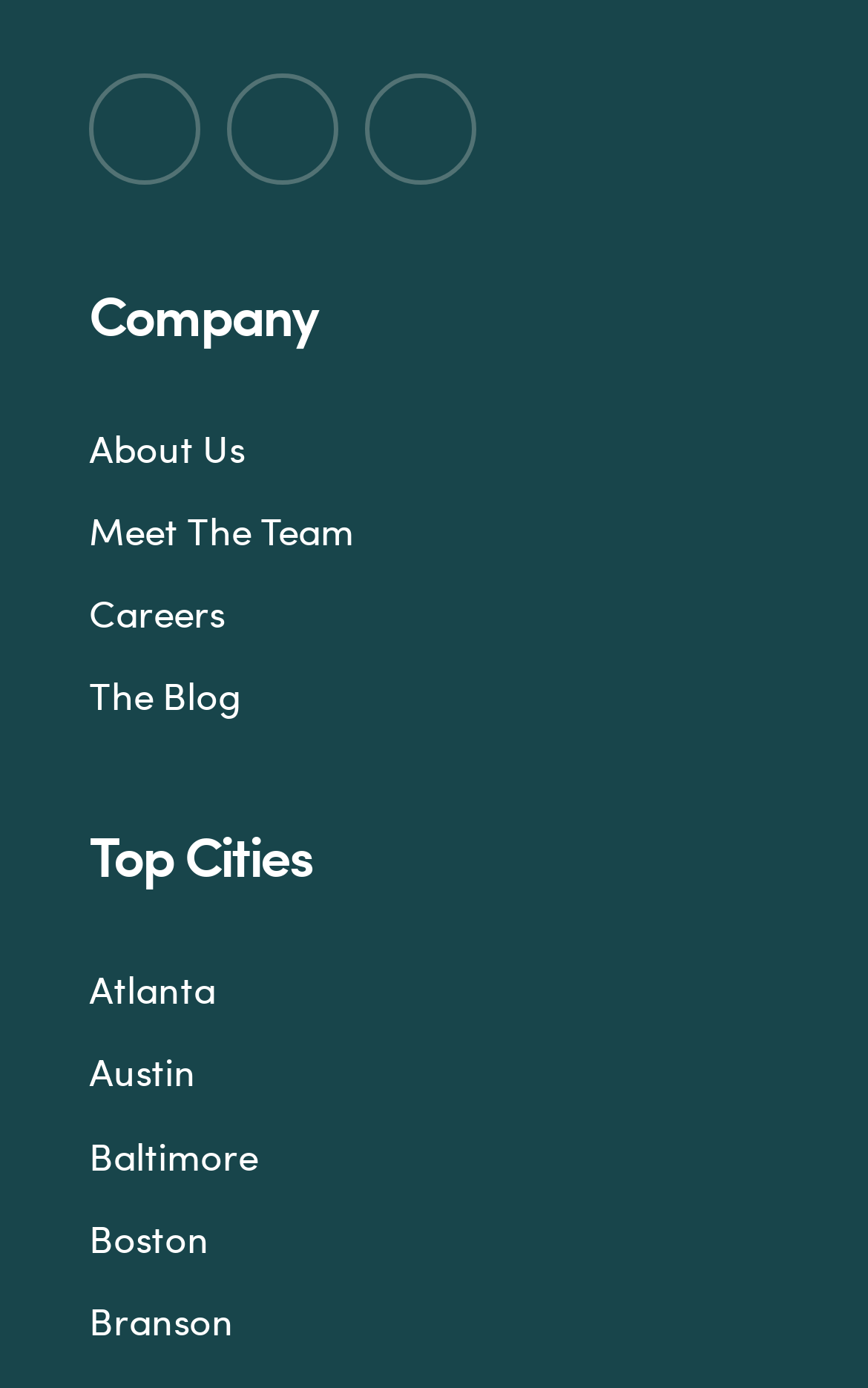Given the element description: "About Us", predict the bounding box coordinates of the UI element it refers to, using four float numbers between 0 and 1, i.e., [left, top, right, bottom].

[0.103, 0.302, 0.282, 0.341]